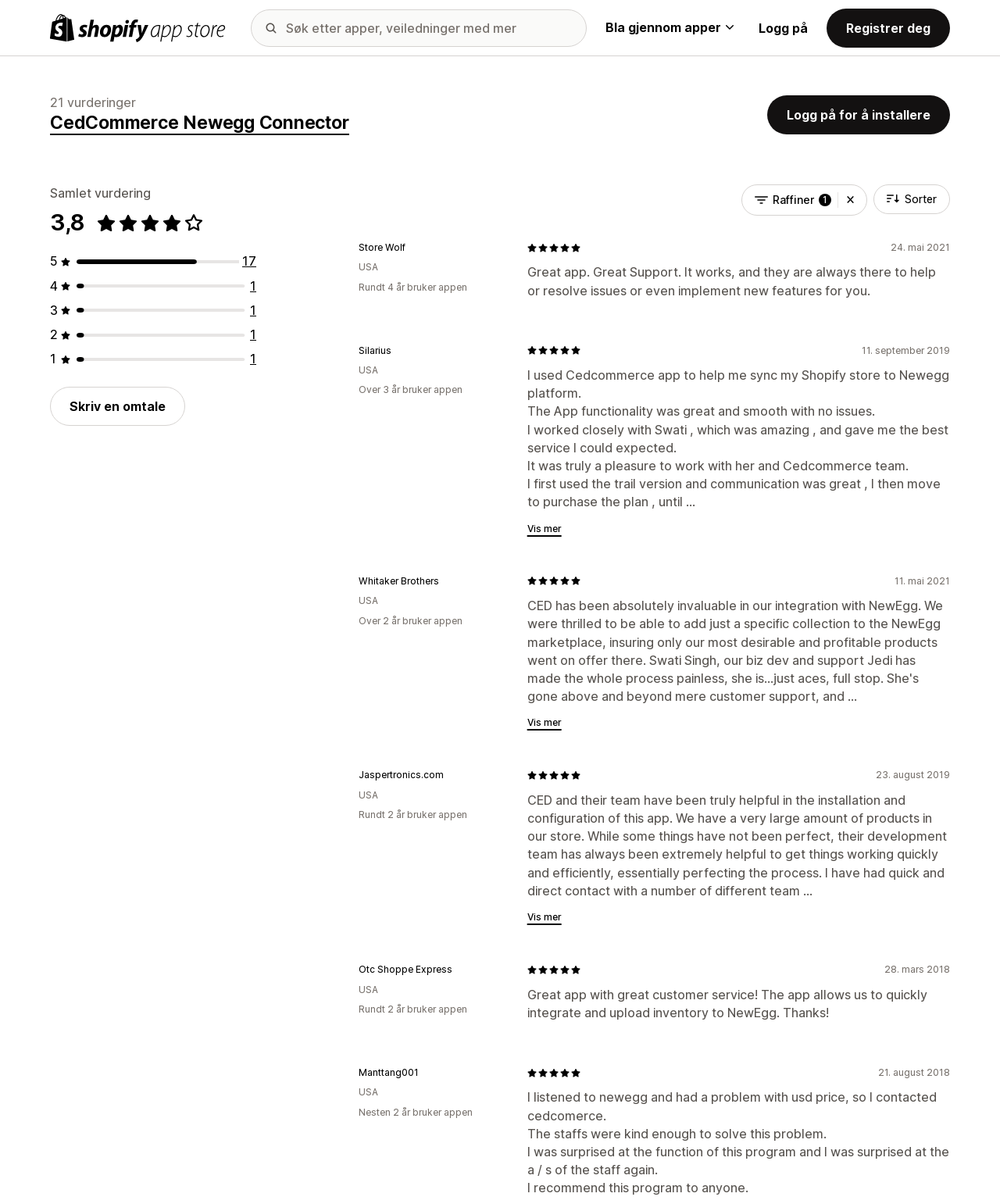Identify the bounding box of the HTML element described here: "Sorter". Provide the coordinates as four float numbers between 0 and 1: [left, top, right, bottom].

[0.873, 0.153, 0.95, 0.178]